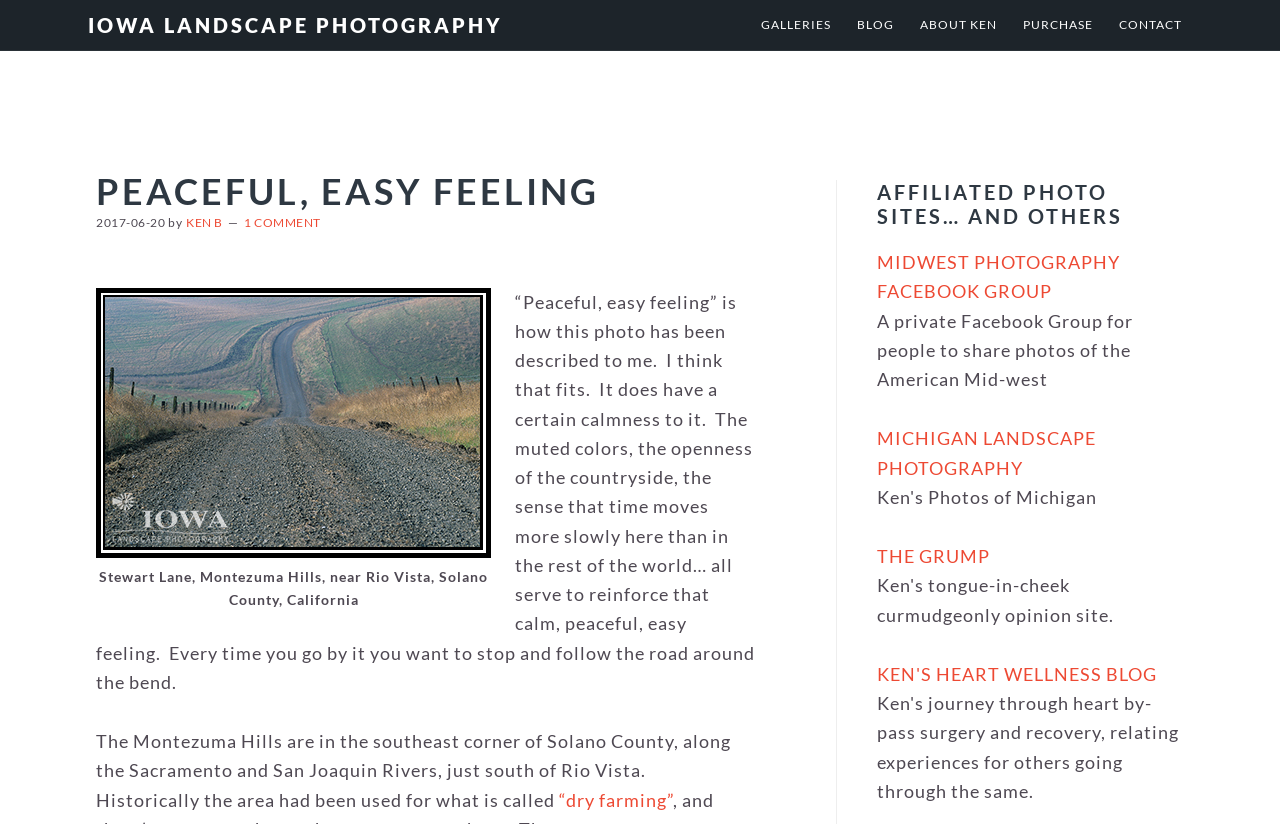From the webpage screenshot, identify the region described by MIDWEST PHOTOGRAPHY FACEBOOK GROUP. Provide the bounding box coordinates as (top-left x, top-left y, bottom-right x, bottom-right y), with each value being a floating point number between 0 and 1.

[0.685, 0.305, 0.875, 0.367]